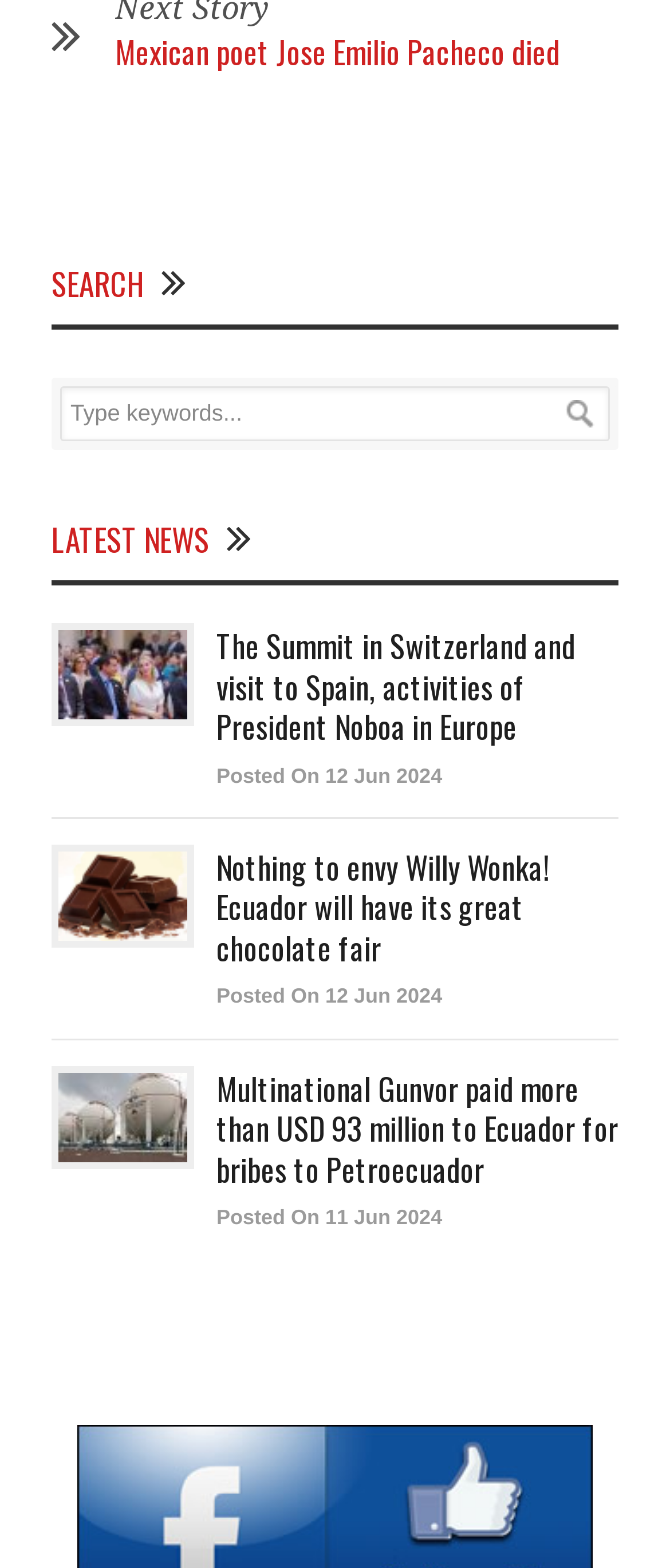What is the latest news section about?
Based on the screenshot, provide your answer in one word or phrase.

News articles